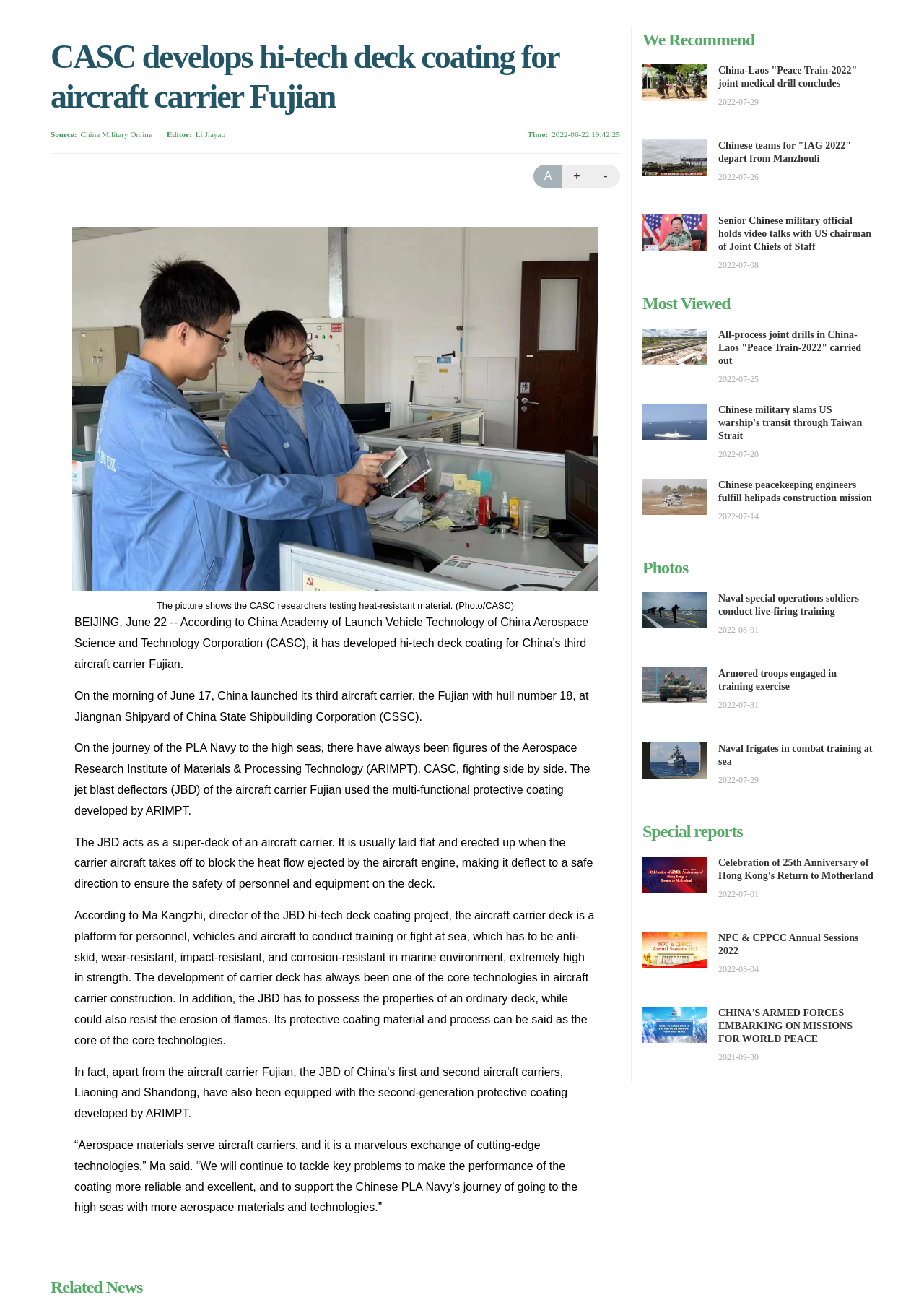Point out the bounding box coordinates of the section to click in order to follow this instruction: "Read the related news about China-Laos 'Peace Train-2022' joint medical drill concludes".

[0.777, 0.05, 0.928, 0.068]